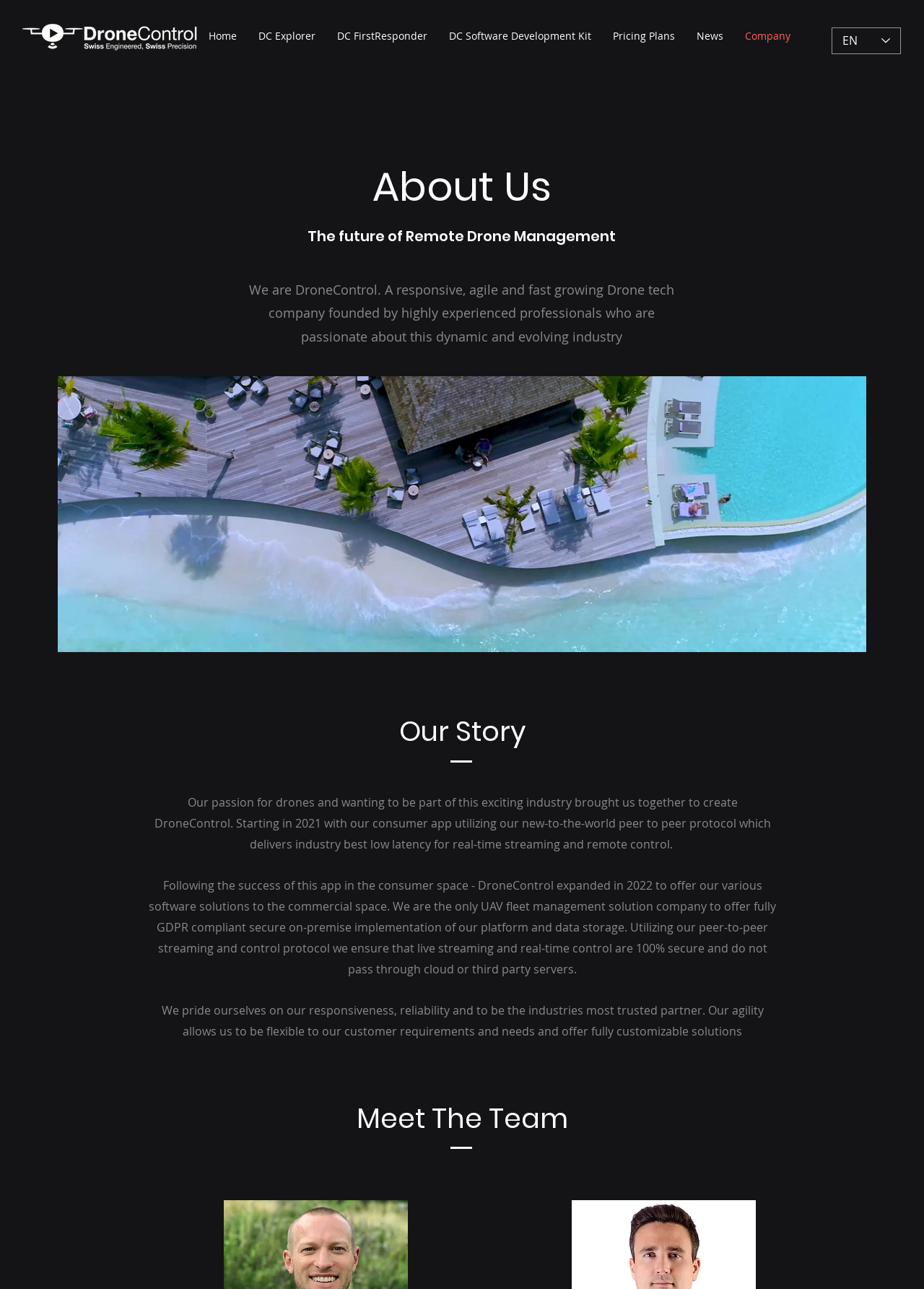Please identify the bounding box coordinates of the element's region that needs to be clicked to fulfill the following instruction: "Learn about DC Explorer". The bounding box coordinates should consist of four float numbers between 0 and 1, i.e., [left, top, right, bottom].

[0.268, 0.014, 0.353, 0.042]